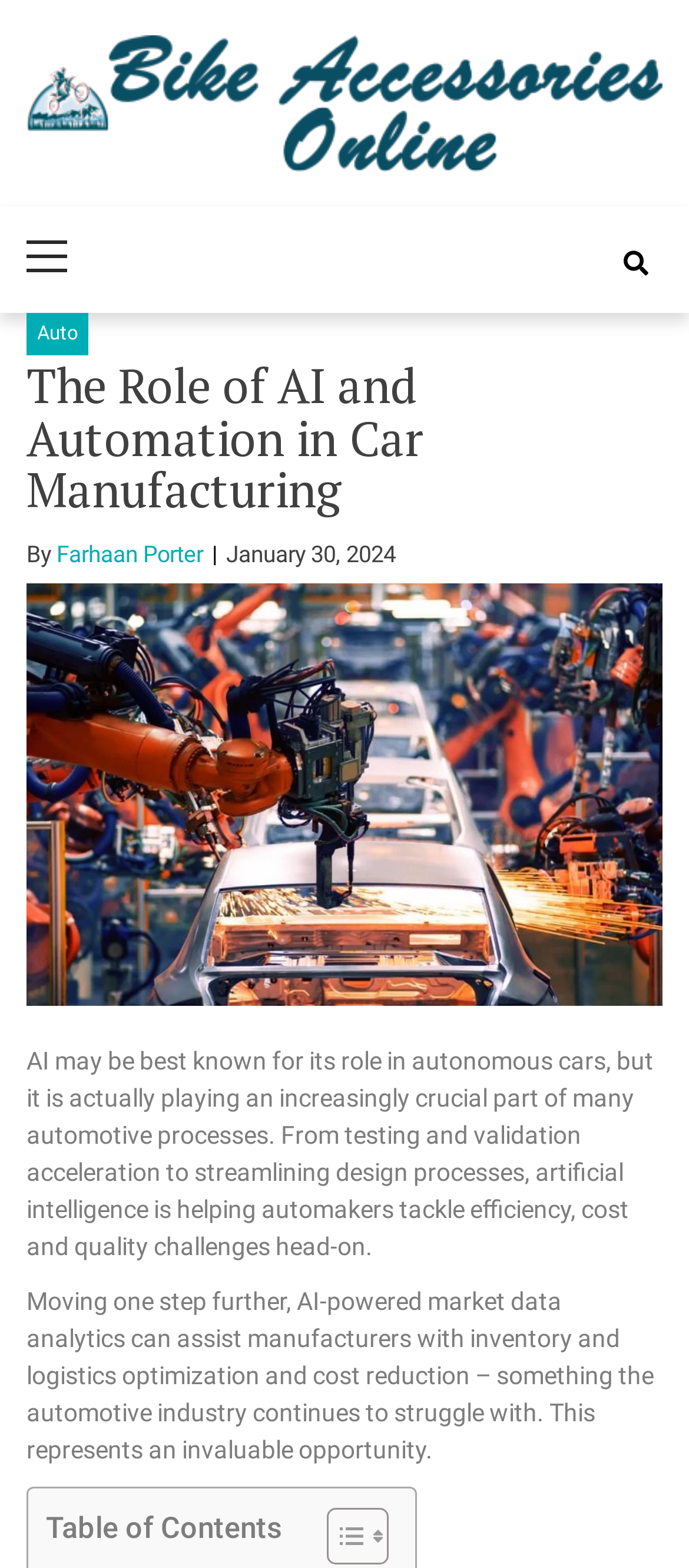Create a detailed summary of the webpage's content and design.

The webpage is about the role of AI and automation in car manufacturing. At the top left, there is a link to "Bike Accessories Online" accompanied by an image with the same name. Below this, there is a static text "Latest Bike Accessories". To the right of this text, there is a primary navigation menu with a static text "Primary Menu". 

On the top right, there is a link with an icon and another link "Auto" below it. Below the navigation menu, there is a header section with a heading "The Role of AI and Automation in Car Manufacturing". Below the heading, there is a static text "By" followed by a link to the author "Farhaan Porter" and a time stamp "January 30, 2024". 

Below this section, there is a large image related to the article's topic. The main content of the article is divided into two paragraphs. The first paragraph explains how AI is playing a crucial role in various automotive processes, including testing, validation, and design. The second paragraph discusses how AI-powered market data analytics can assist manufacturers with inventory and logistics optimization and cost reduction.

At the bottom of the page, there is a layout table with a static text "Table of Contents" and a link to toggle the table of content. The table of content has two icons on the right side.